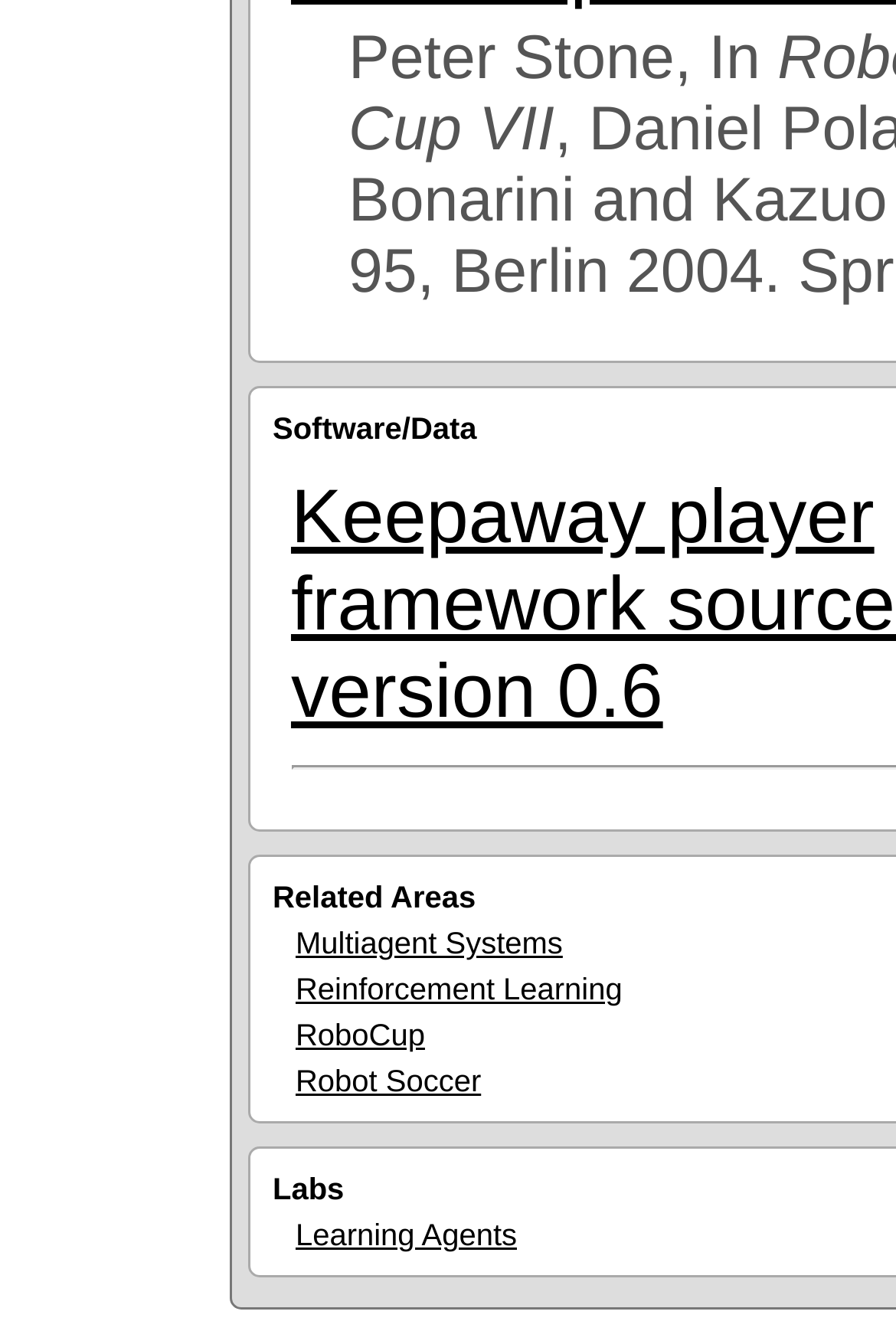How many categories are there on the webpage?
From the screenshot, provide a brief answer in one word or phrase.

3